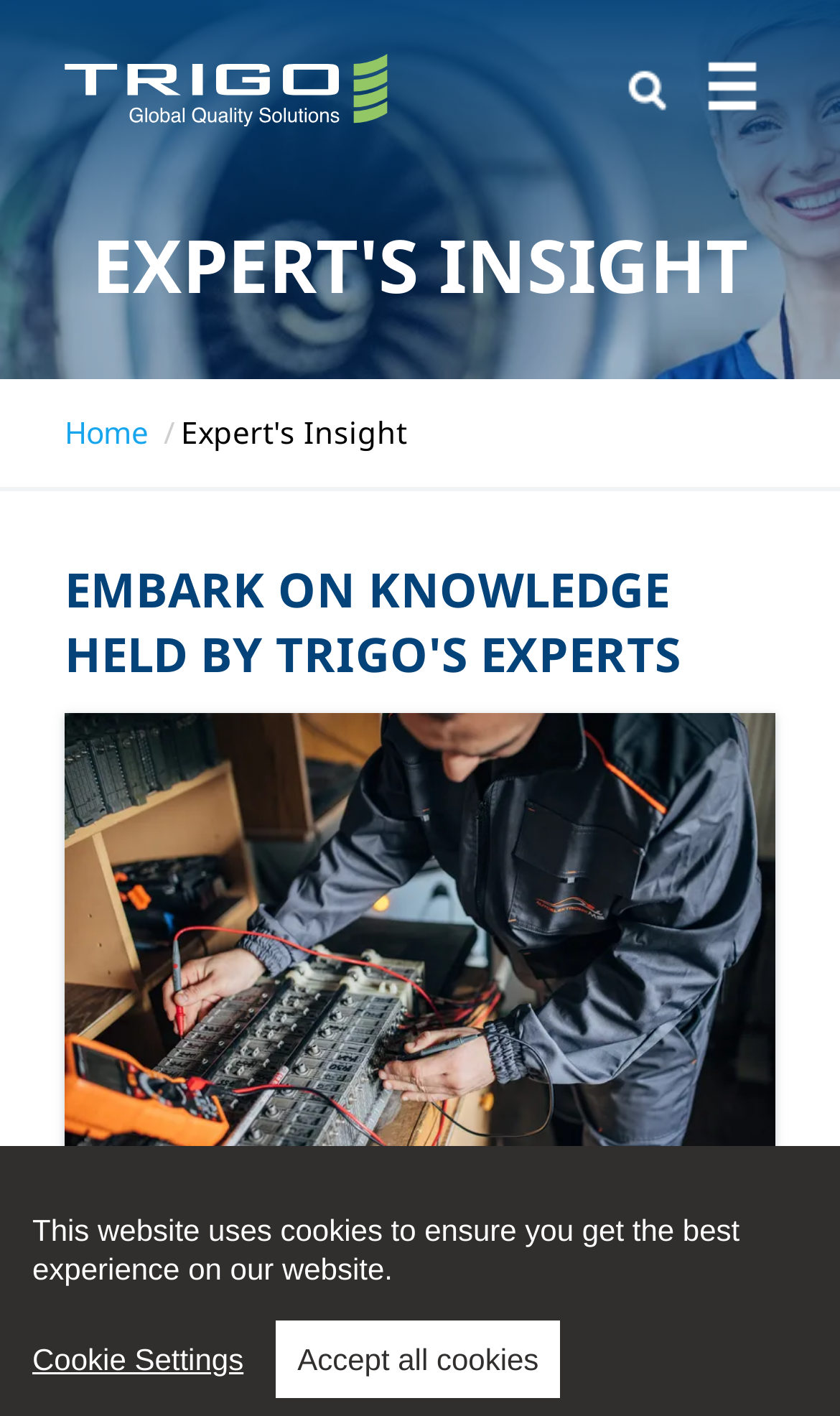What is the purpose of the 'Skip to main content' link?
Can you provide an in-depth and detailed response to the question?

The 'Skip to main content' link is located at the top left corner of the webpage, and it suggests that users can click the link to skip the navigation and header sections and go directly to the main content of the webpage.